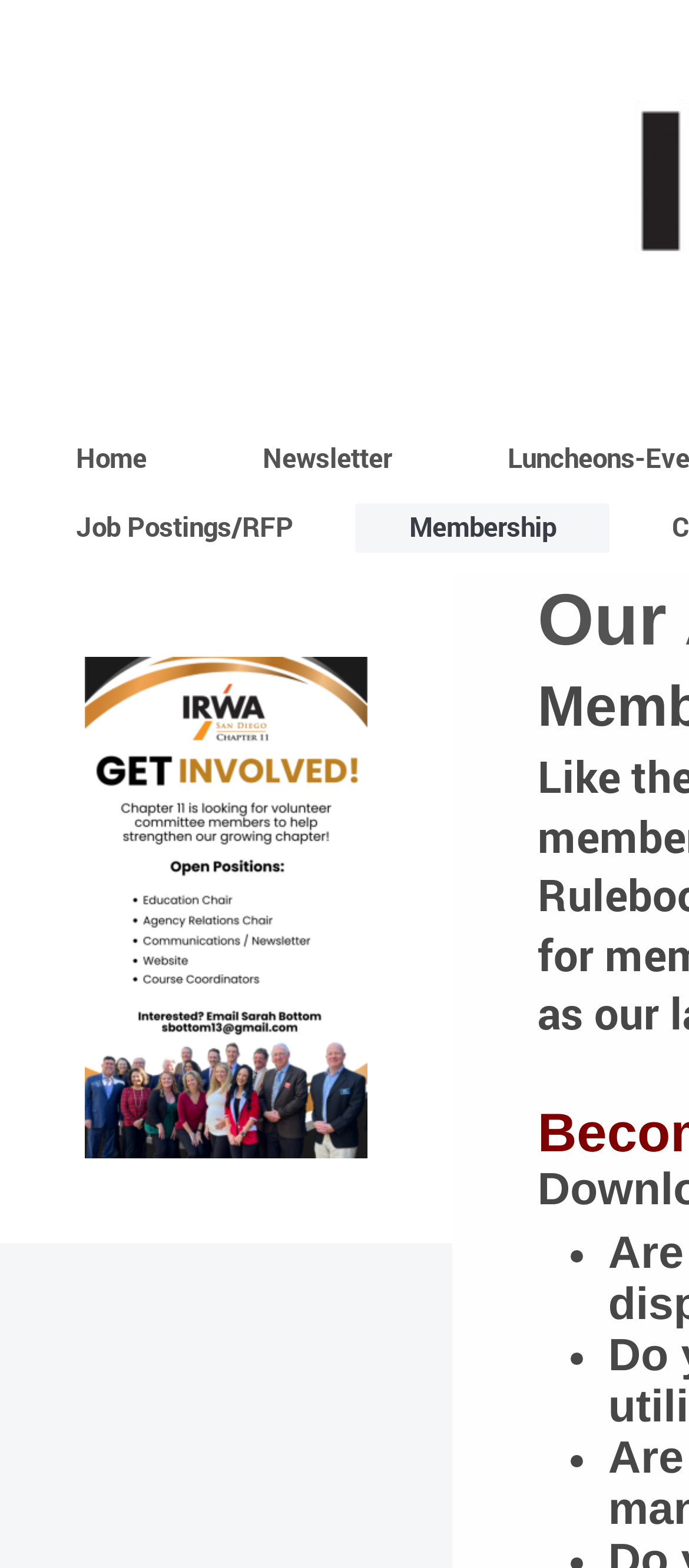What is the purpose of the list markers?
Give a one-word or short phrase answer based on the image.

To indicate items in a list